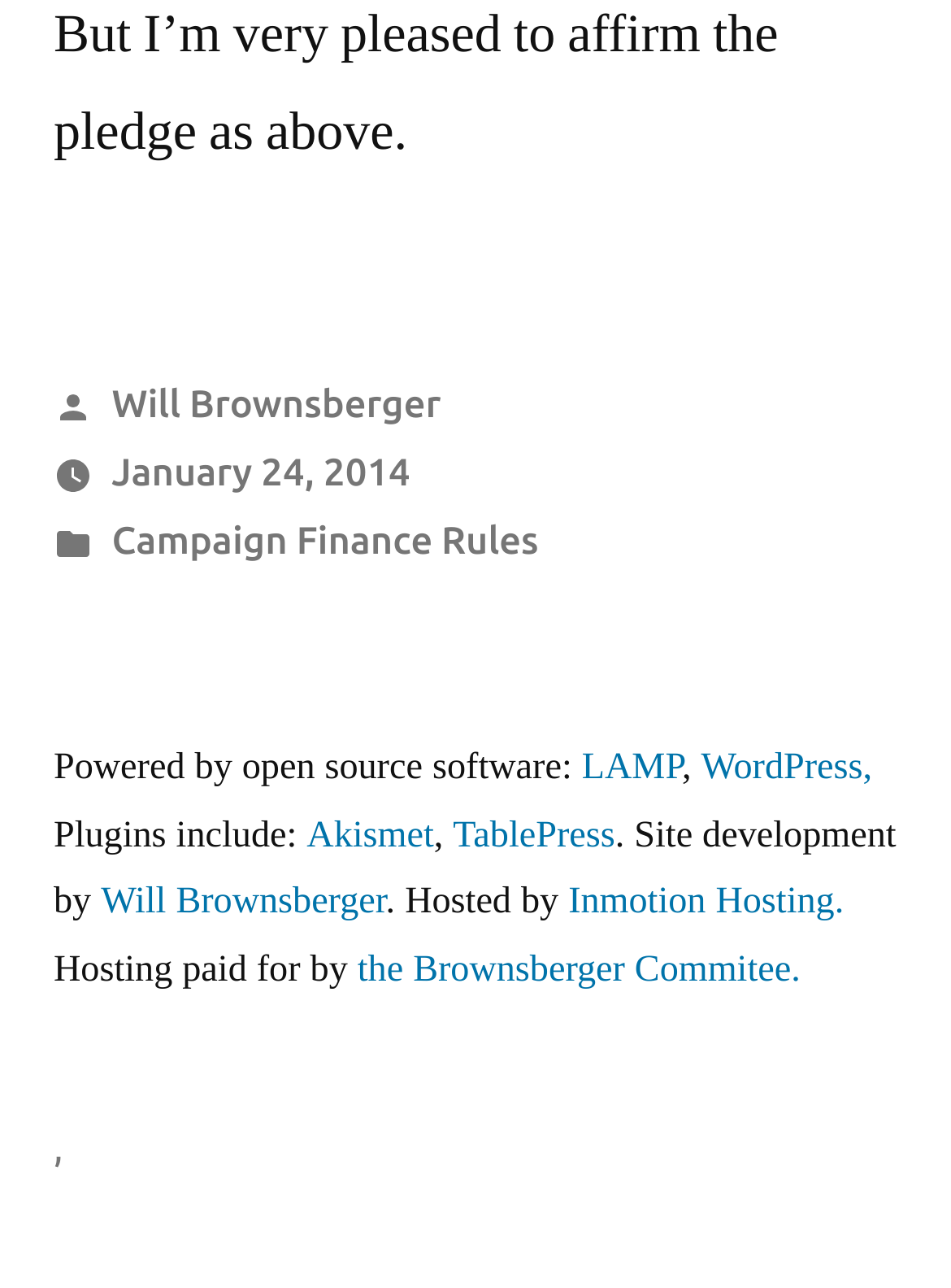Locate the bounding box coordinates of the area where you should click to accomplish the instruction: "Learn more about Campaign Finance Rules".

[0.117, 0.401, 0.566, 0.435]